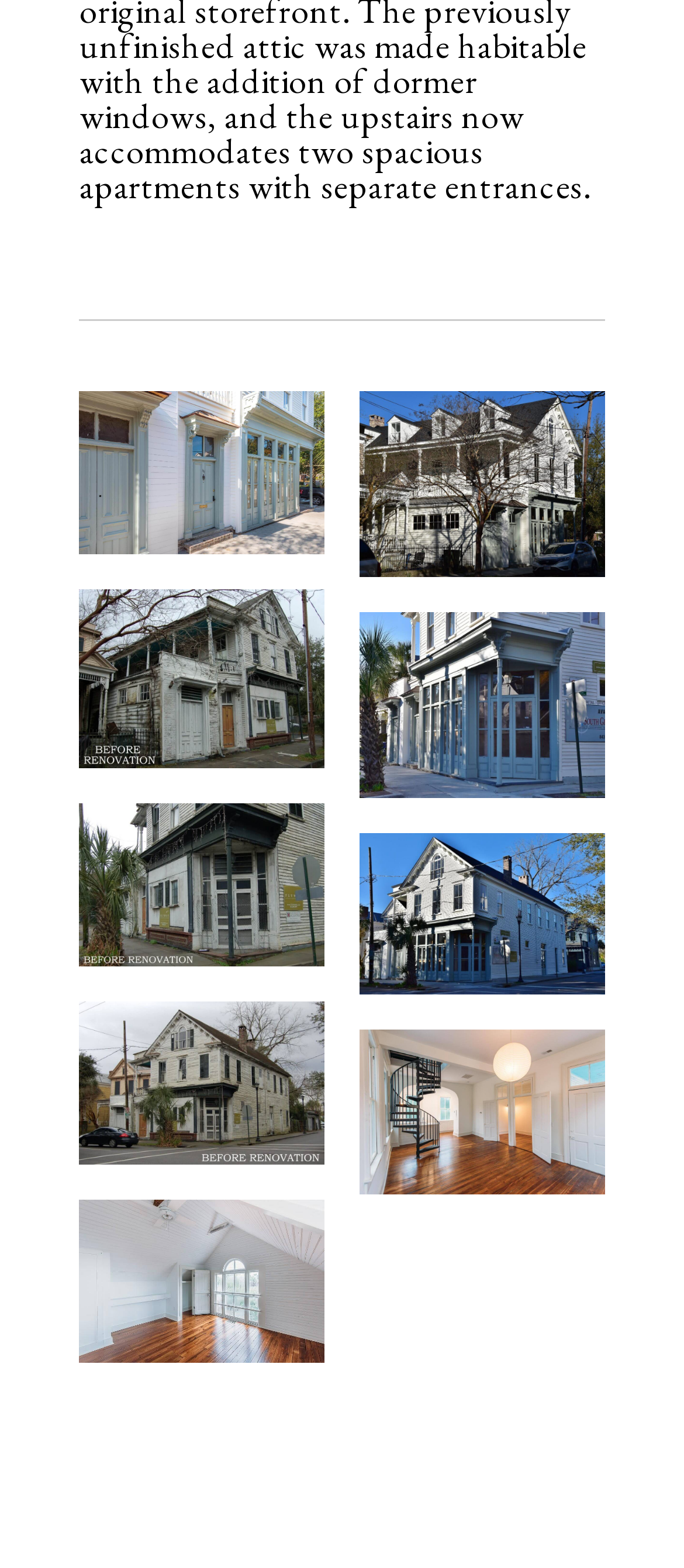Please identify the bounding box coordinates of the clickable area that will allow you to execute the instruction: "click link 7".

[0.526, 0.694, 0.884, 0.718]